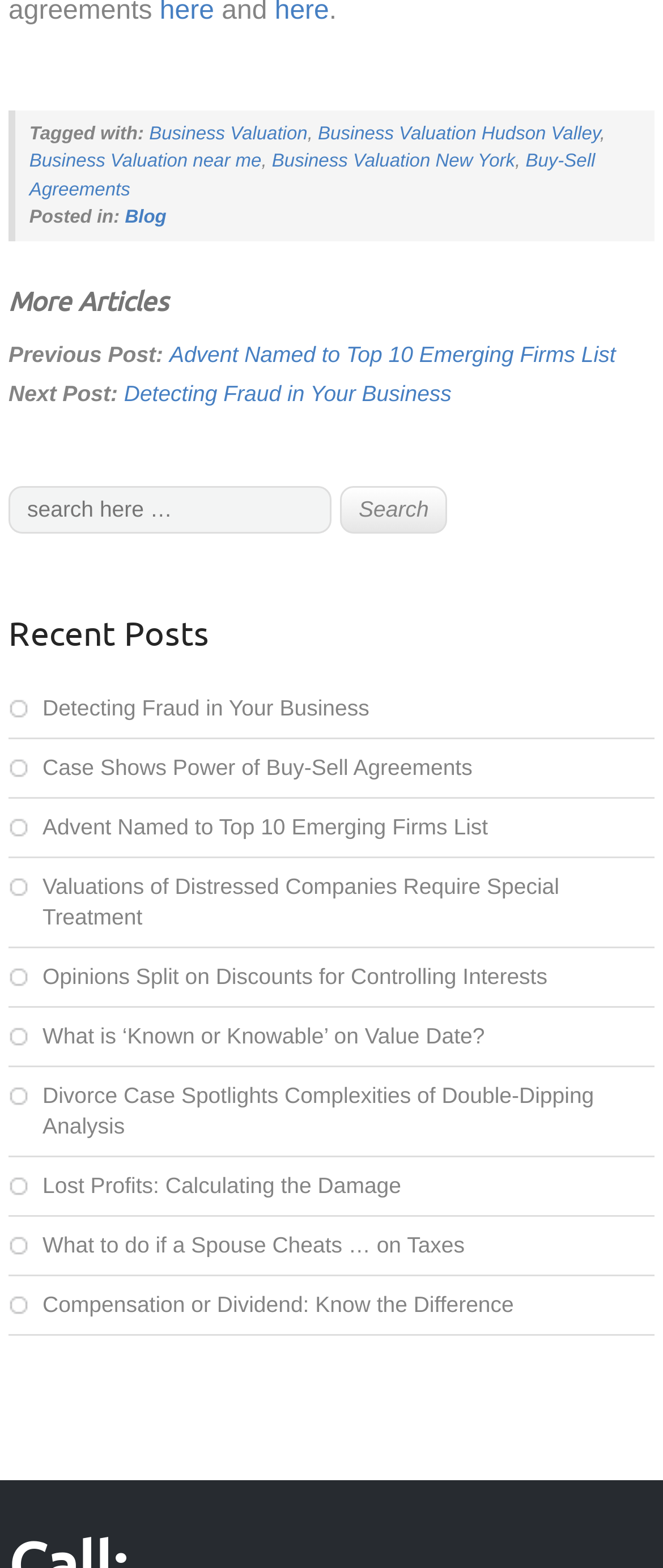Can you find the bounding box coordinates of the area I should click to execute the following instruction: "Click on the 'Business Valuation' link"?

[0.225, 0.079, 0.464, 0.092]